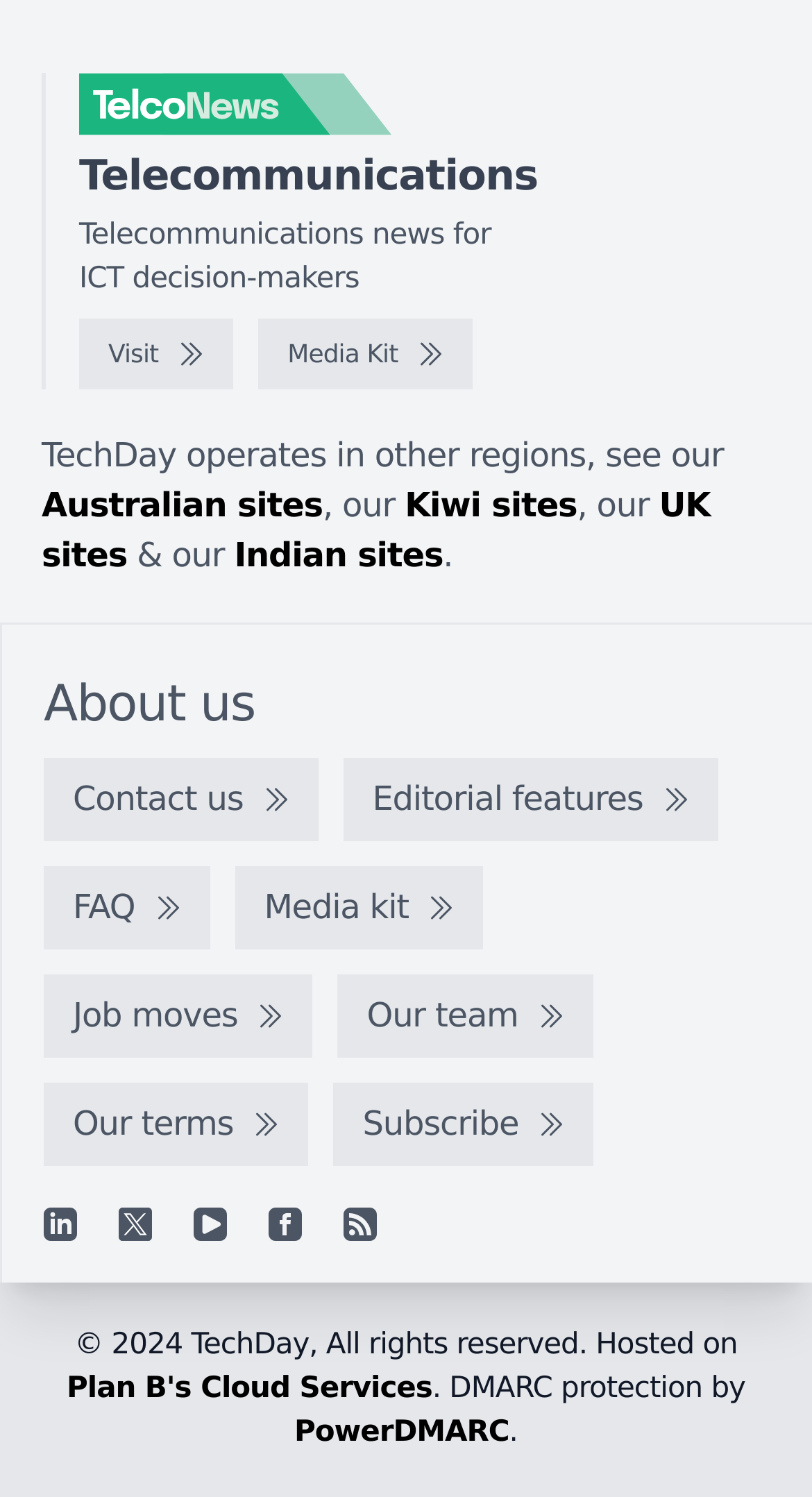What is the purpose of the 'DMARC protection' mentioned at the bottom of the page?
Please describe in detail the information shown in the image to answer the question.

The 'DMARC protection' mentioned at the bottom of the page is provided by PowerDMARC, which is likely used to protect the website's email system from spam and phishing attacks.